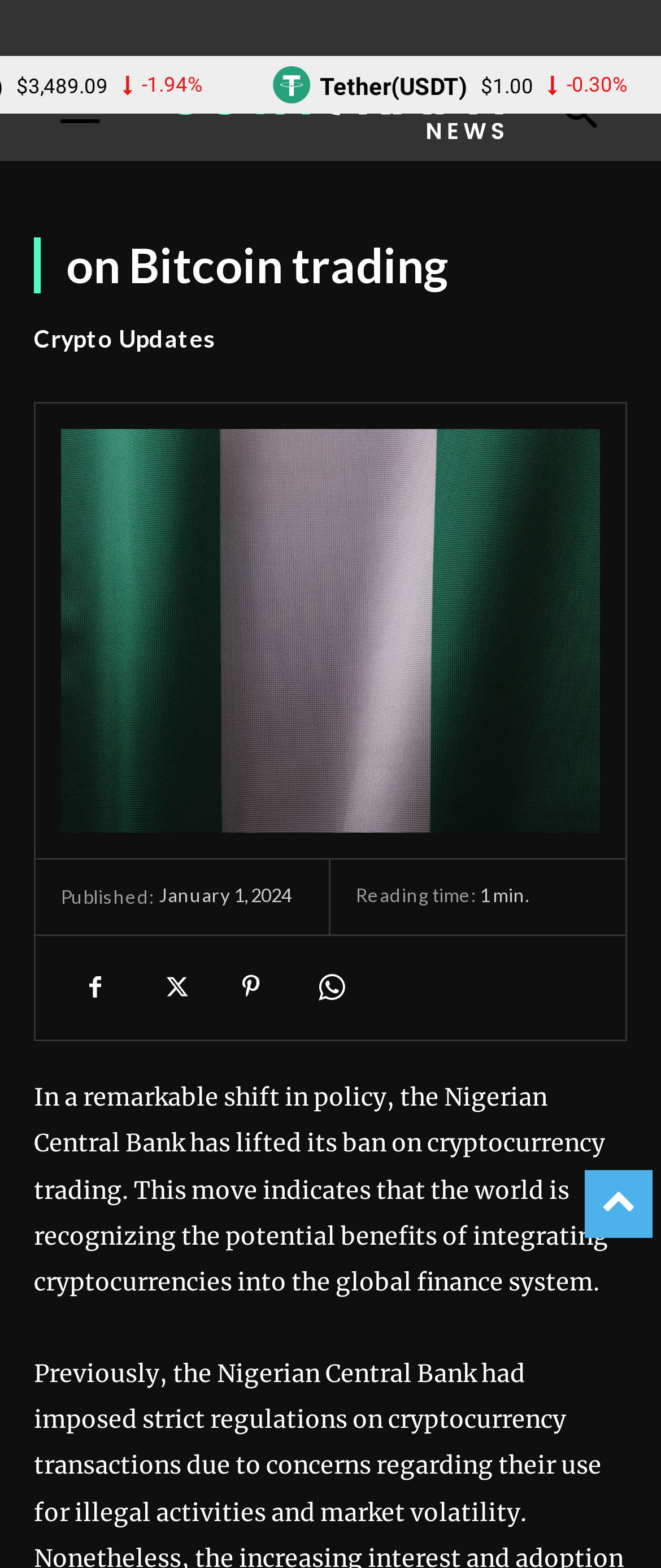Locate the heading on the webpage and return its text.

on Bitcoin trading